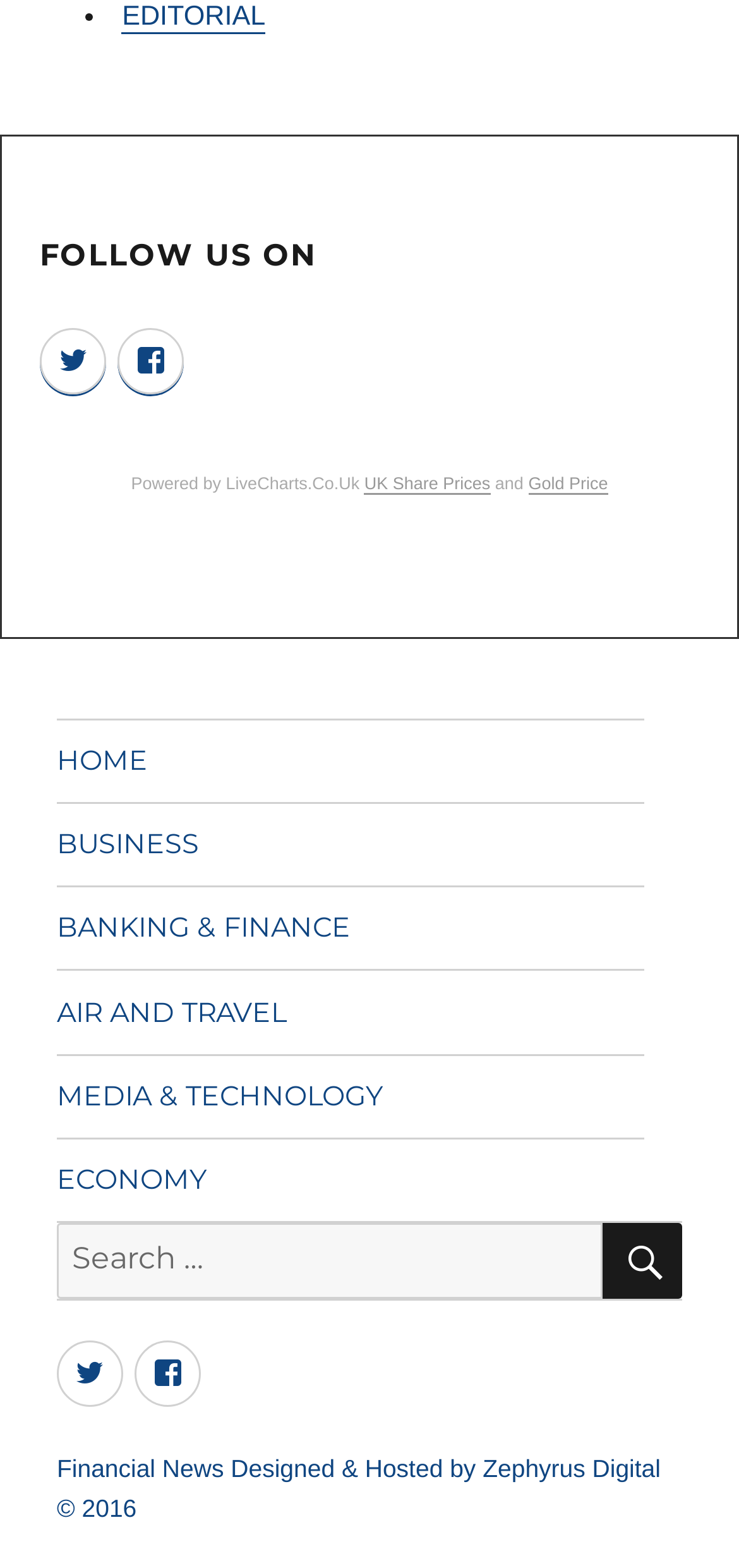Show the bounding box coordinates for the HTML element described as: "Financial News".

[0.077, 0.928, 0.303, 0.946]